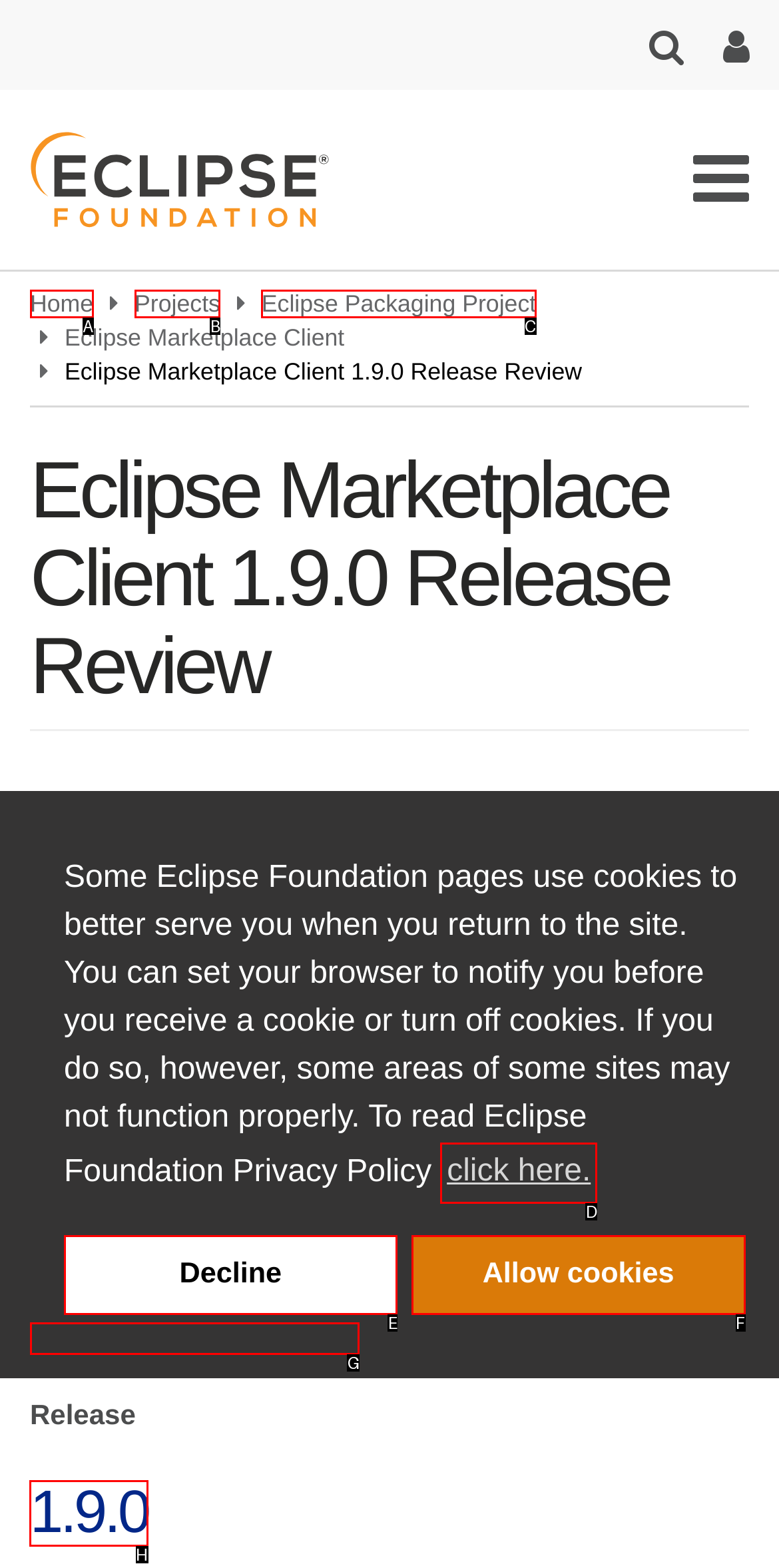Determine the HTML element to click for the instruction: Click the 1.9.0 release link.
Answer with the letter corresponding to the correct choice from the provided options.

H